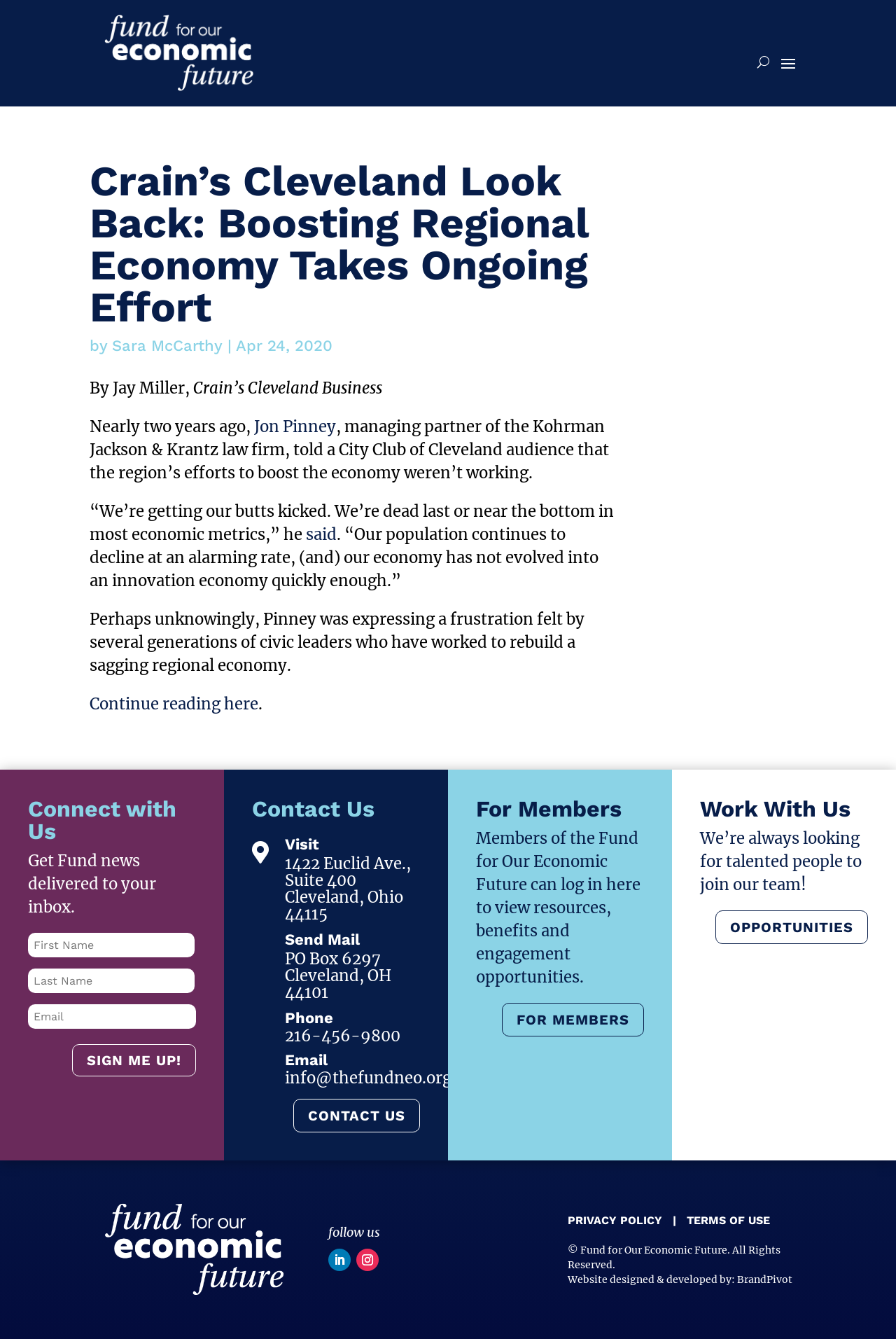Can you identify the bounding box coordinates of the clickable region needed to carry out this instruction: 'Learn more about Doors'? The coordinates should be four float numbers within the range of 0 to 1, stated as [left, top, right, bottom].

None